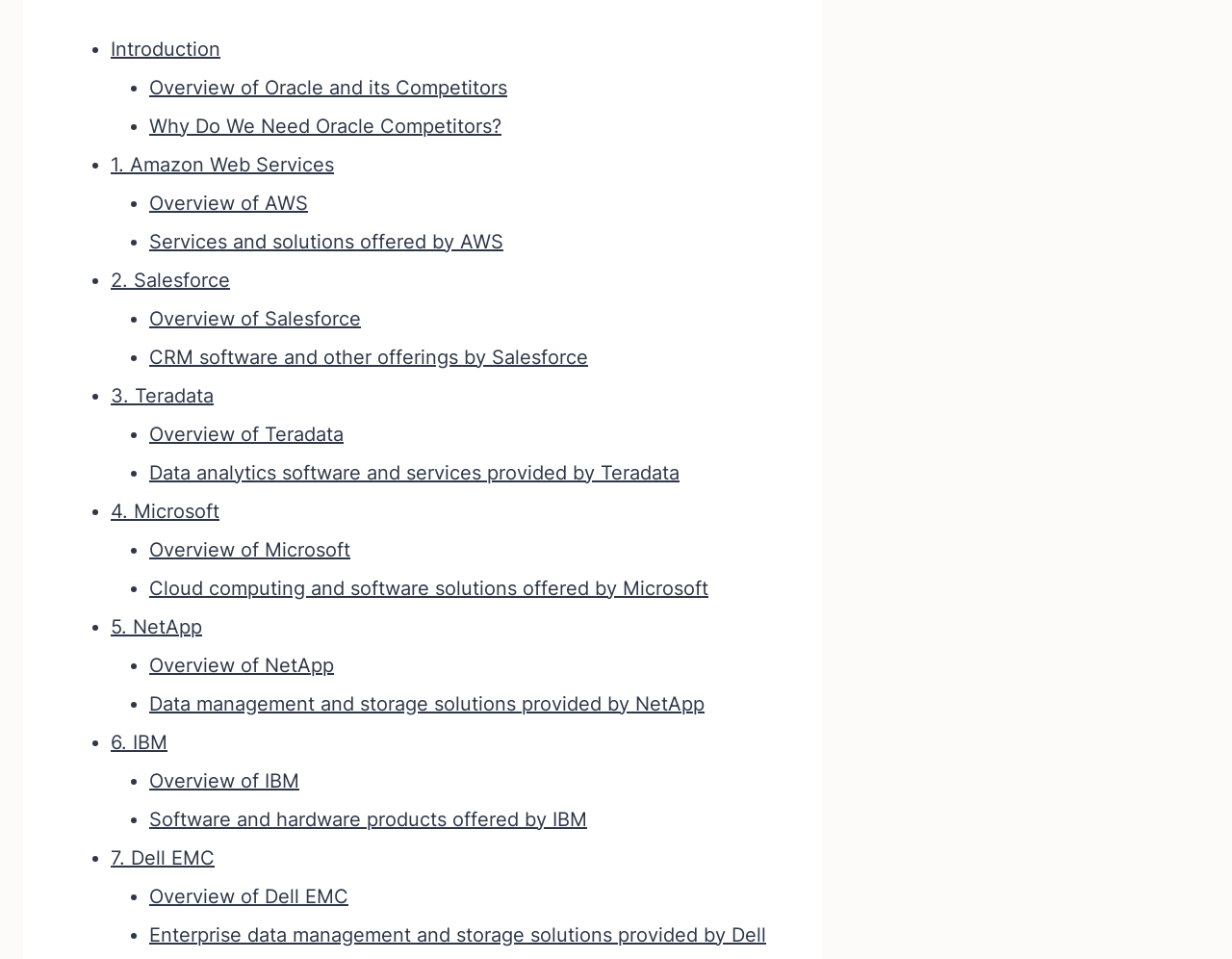Provide a short, one-word or phrase answer to the question below:
How many competitors of Oracle are listed?

7